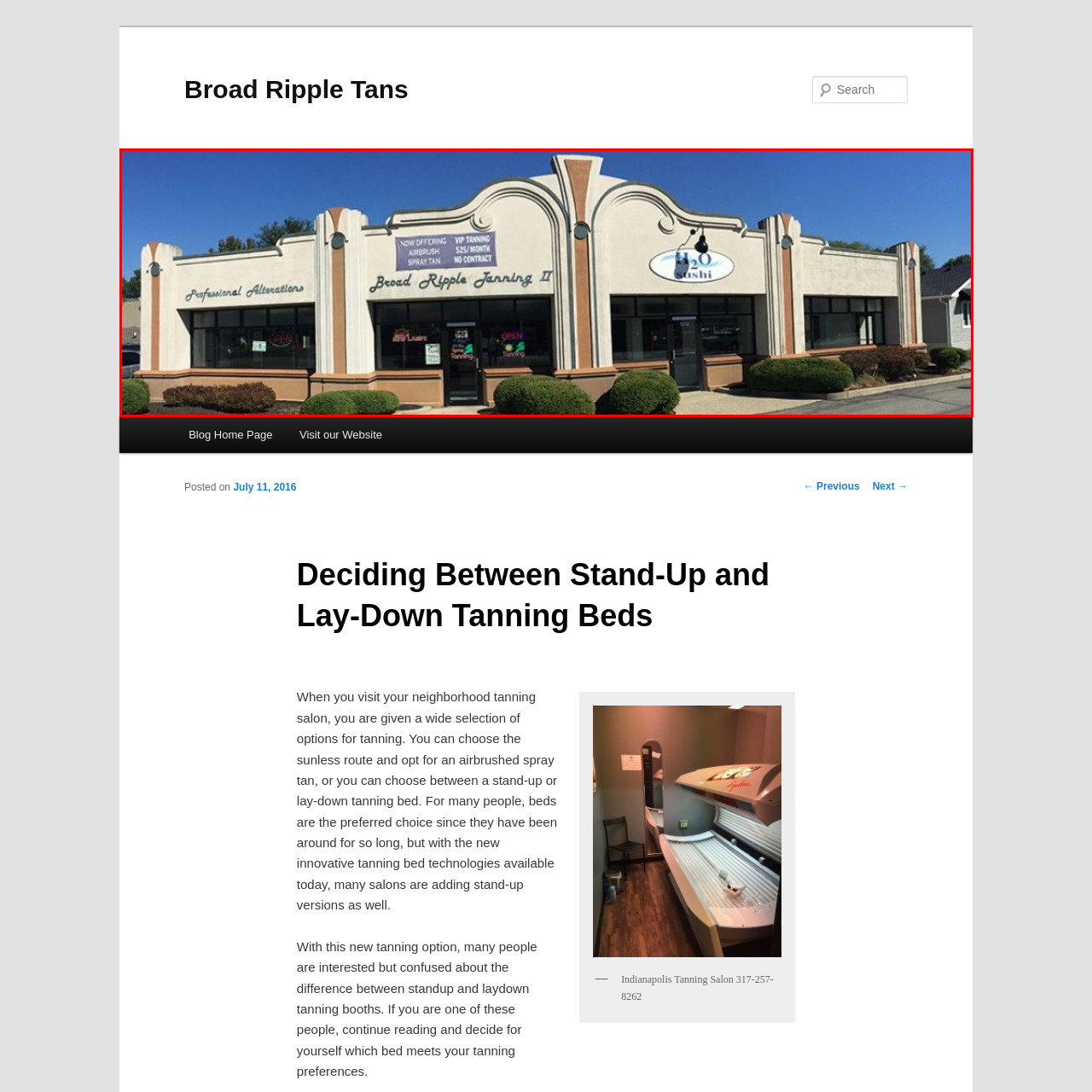Detail the scene within the red-bordered box in the image, including all relevant features and actions.

The image showcases the exterior of Broad Ripple Tanning II, located in a charming building that features a distinctive architectural style. The façade is highlighted by elegant curves and decorative elements, emphasizing its inviting atmosphere. Prominently displayed are signs advertising services, including airbrush tanning and VIP tanning memberships, with competitive pricing options. On the left side, a neighboring business, H2O Sushi, adds to the bustling vibe of the area. The surrounding landscape includes well-manicured hedges, contributing to the aesthetic appeal. This establishment serves as a local tanning salon, providing various tanning options to meet customer preferences.